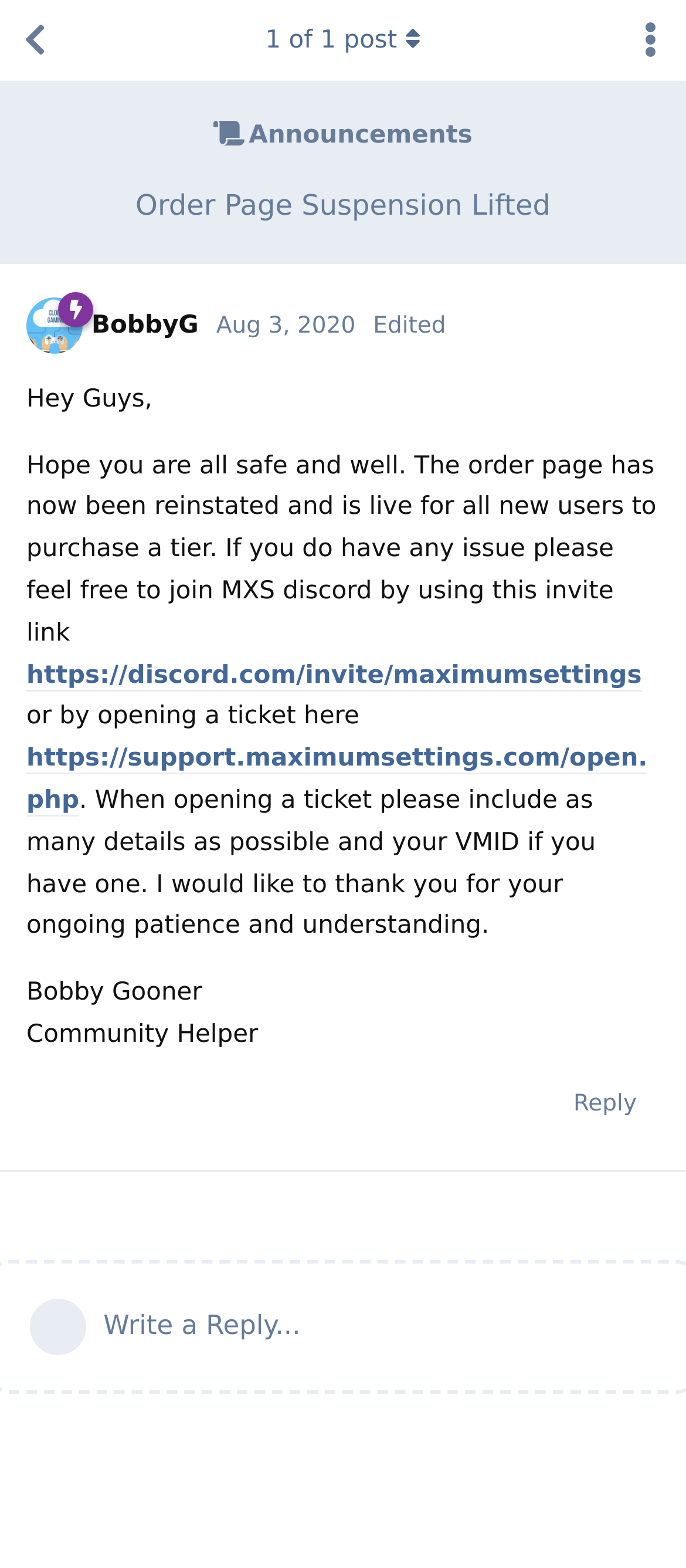Locate the bounding box coordinates of the area where you should click to accomplish the instruction: "Join MXS discord".

[0.038, 0.422, 0.935, 0.441]